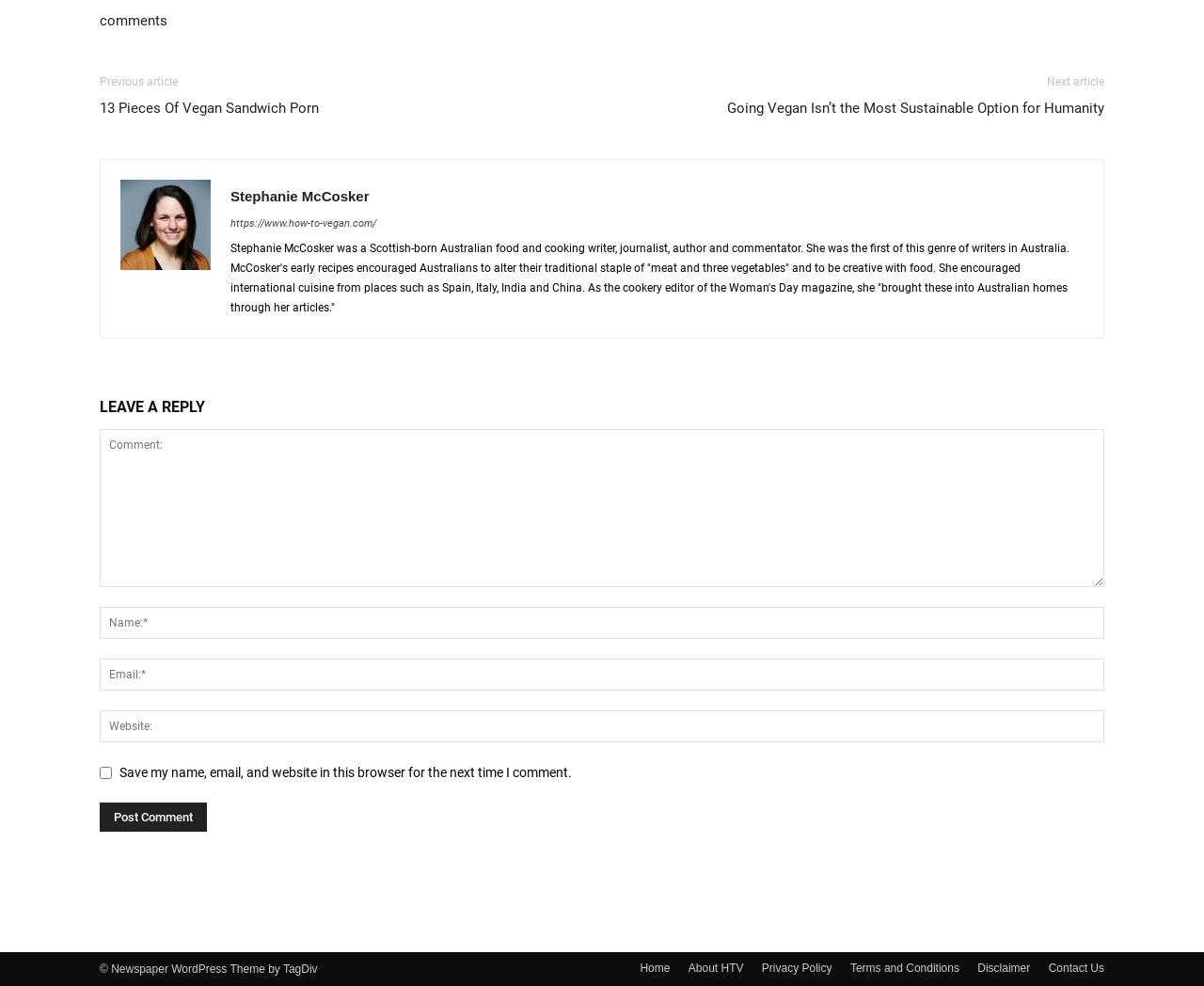Given the content of the image, can you provide a detailed answer to the question?
What is the purpose of the textboxes?

The textboxes are used to input the user's comment, name, email, and website. They are required fields to leave a comment on the webpage.